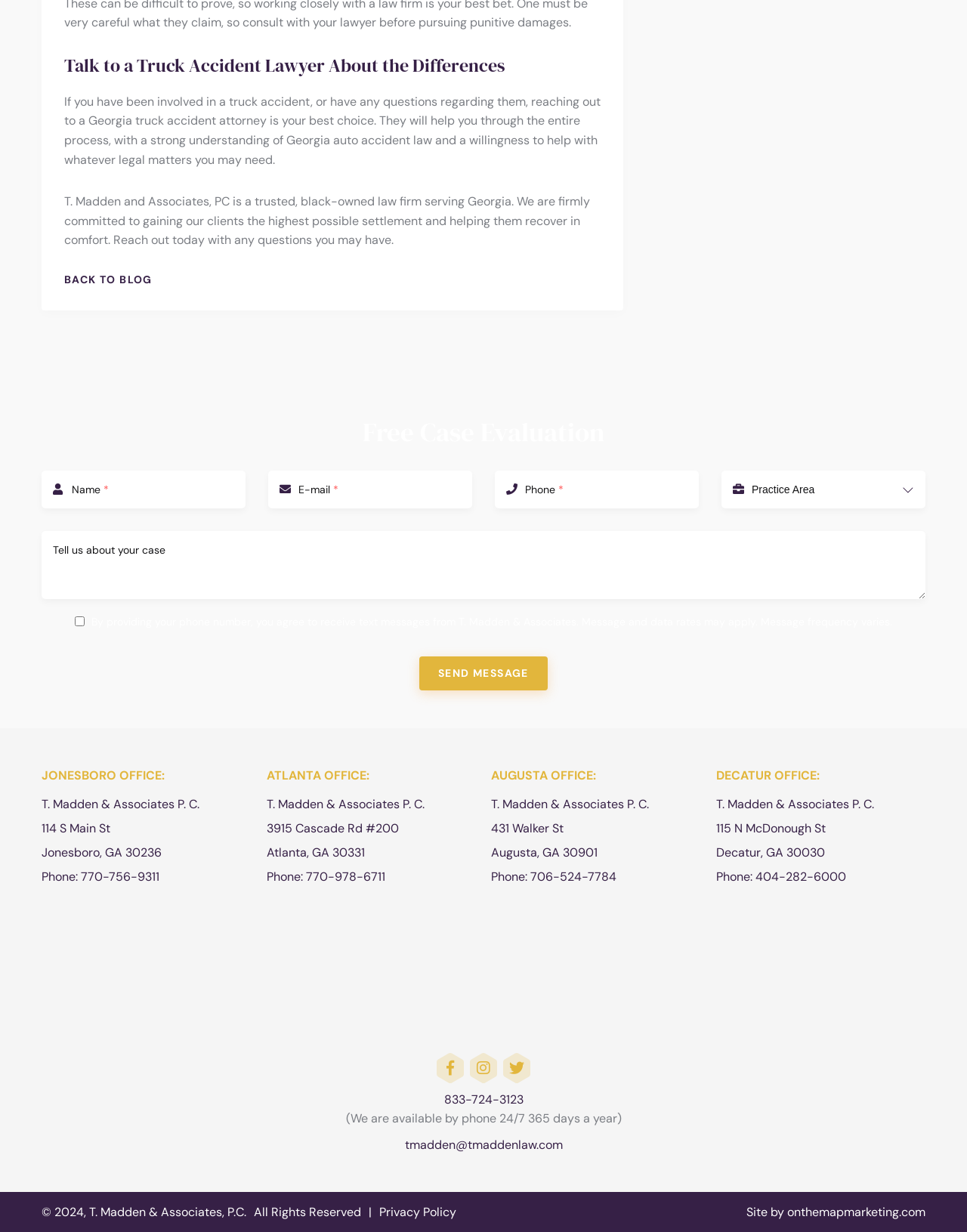Locate the UI element described as follows: "Site by onthemapmarketing.com". Return the bounding box coordinates as four float numbers between 0 and 1 in the order [left, top, right, bottom].

[0.745, 0.976, 0.957, 0.991]